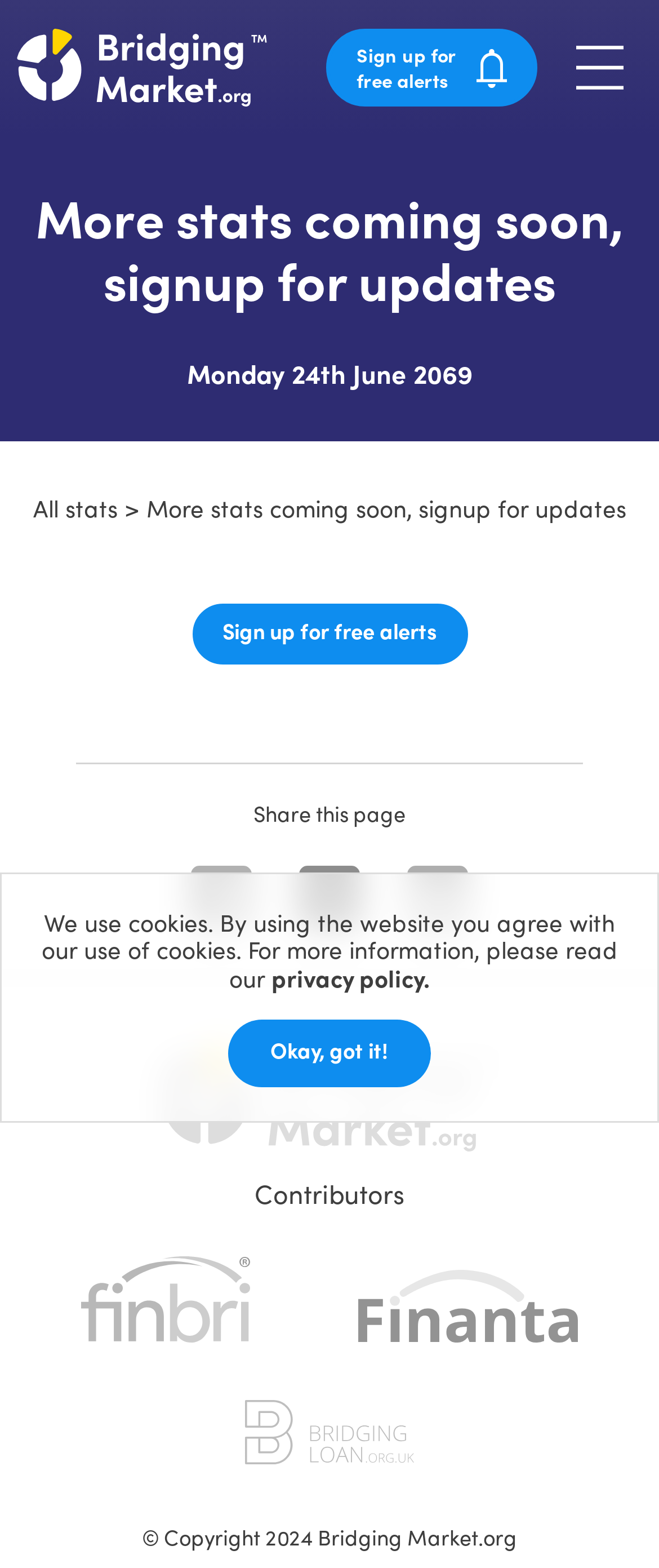Explain in detail what you observe on this webpage.

The webpage is focused on providing data, statistics, and consumer insights for journalists working in the UK's bridging market. At the top left, there is a link to "Bridging Market.org" and a button to "Sign up for free alerts" on the right side. Below this, there is a heading that reads "More stats coming soon, signup for updates". 

On the left side, there is a date "Monday 24th June 2069" and a link to "All stats" with a ">" symbol next to it. To the right of this, there is another link to "More stats coming soon, signup for updates". 

Further down, there is a call-to-action button to "Sign up for free alerts" again. Below this, there is a "Share this page" text with social media buttons for Facebook, Twitter, and LinkedIn. 

The webpage also features a section for contributors, with three images of logos from Finbri, Finanta, and Bridging Loan.org.uk. At the bottom of the page, there is a copyright notice "© Copyright 2024 Bridging Market.org". Additionally, there is a notification about the use of cookies, with links to the privacy policy and an "Okay, got it!" button to acknowledge the notification.